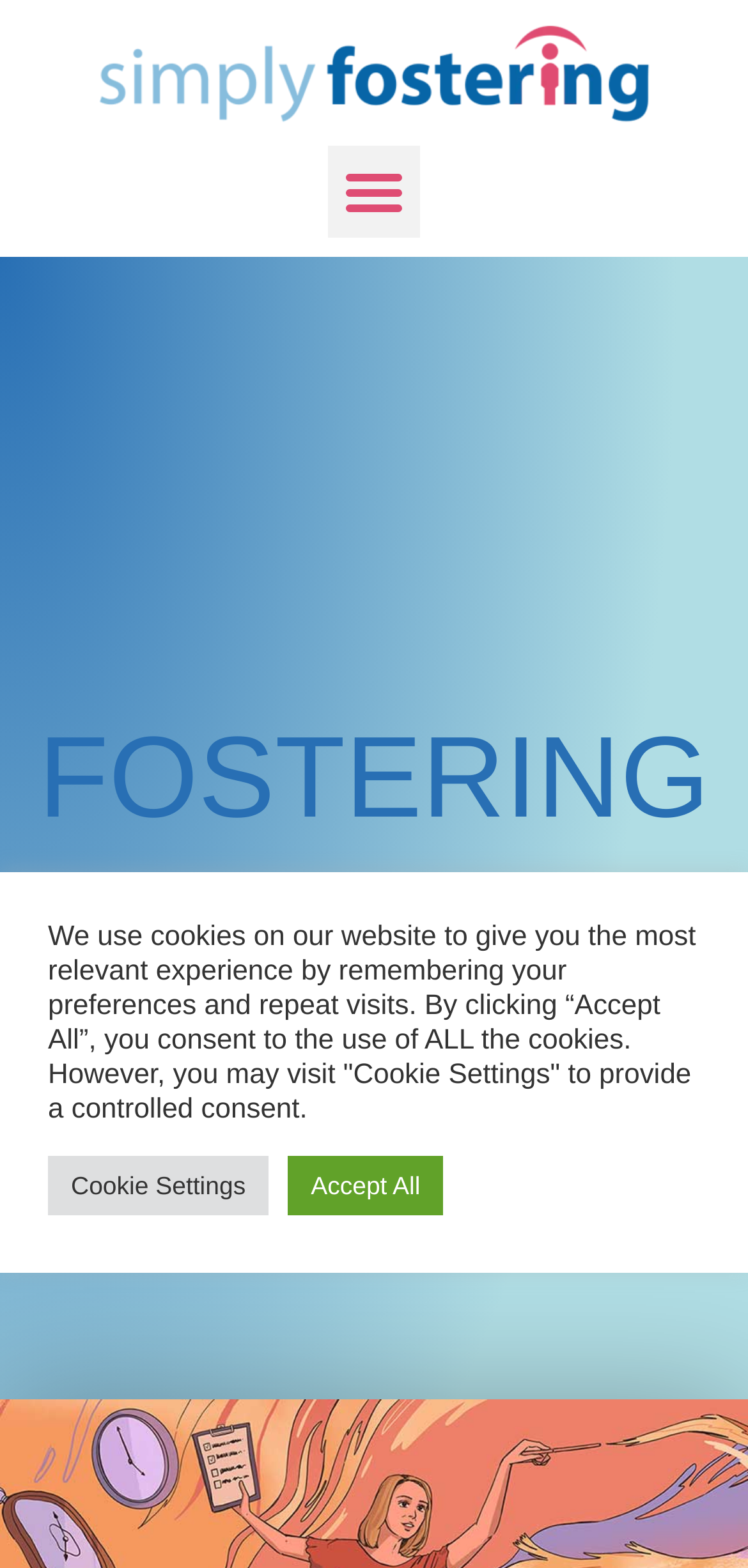Please give a one-word or short phrase response to the following question: 
What is the name of the other blog?

A Less Ordinary Family